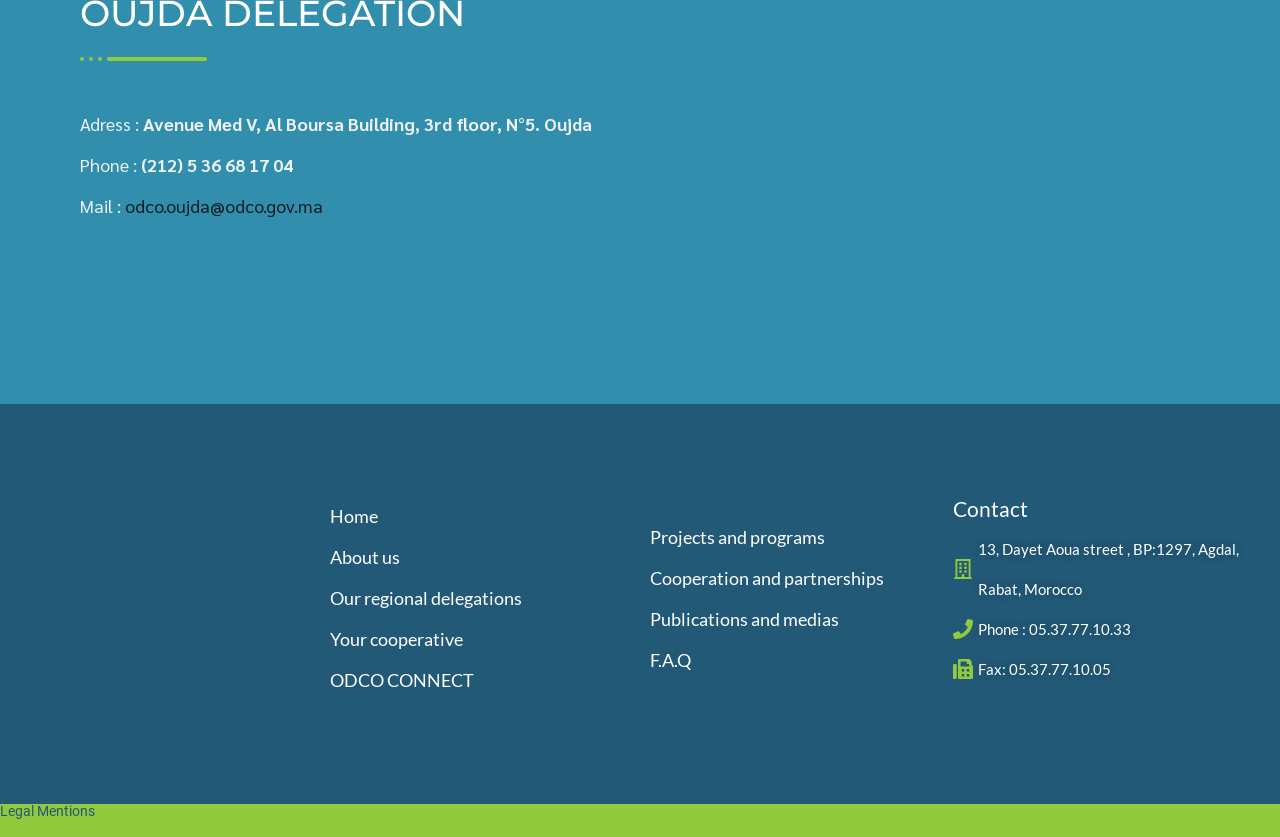Using the information in the image, give a detailed answer to the following question: How many links are there in the main navigation menu?

I counted the number of link elements in the main navigation menu, which are 'Home', 'About us', 'Our regional delegations', 'Your cooperative', 'ODCO CONNECT', and 'Projects and programs', totaling 6 links.